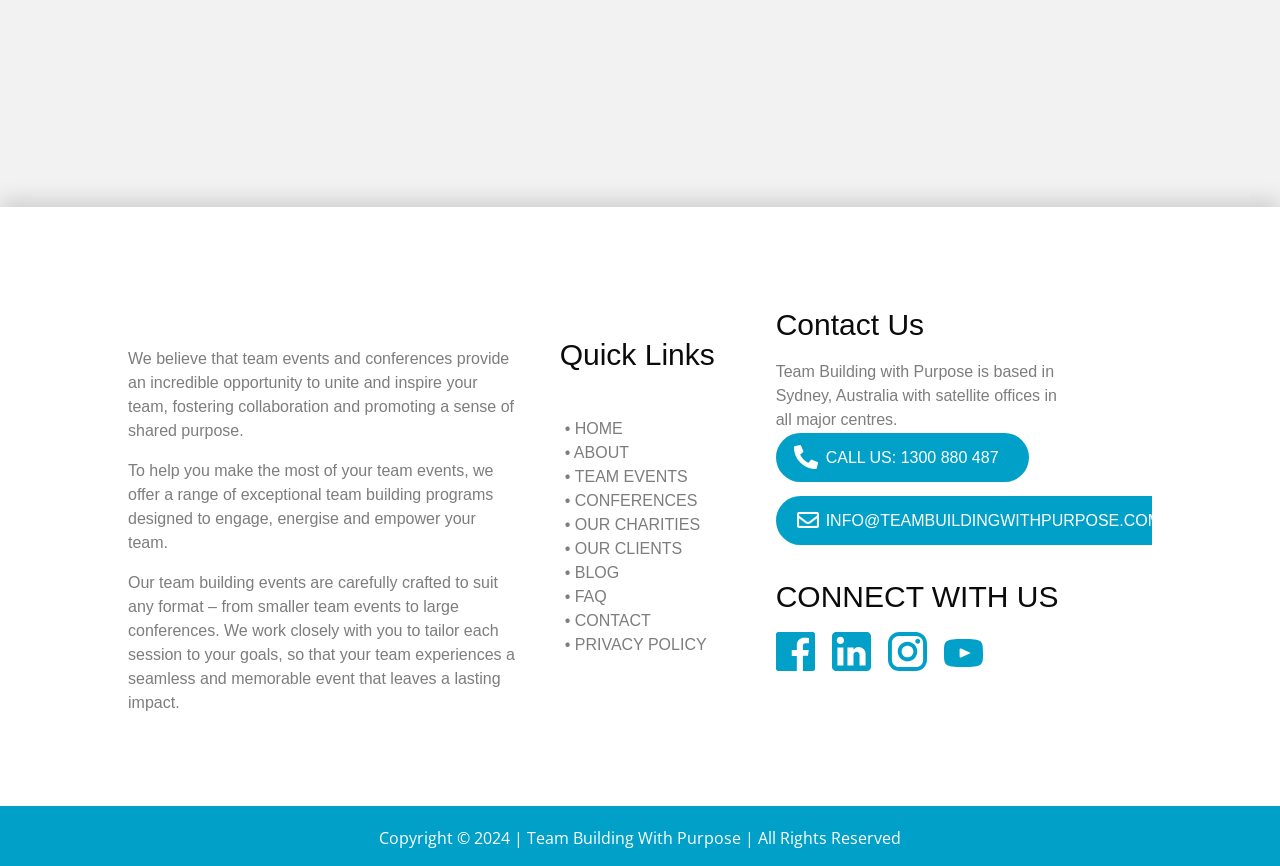Identify the bounding box for the UI element described as: "BLOG". The coordinates should be four float numbers between 0 and 1, i.e., [left, top, right, bottom].

[0.449, 0.651, 0.484, 0.671]